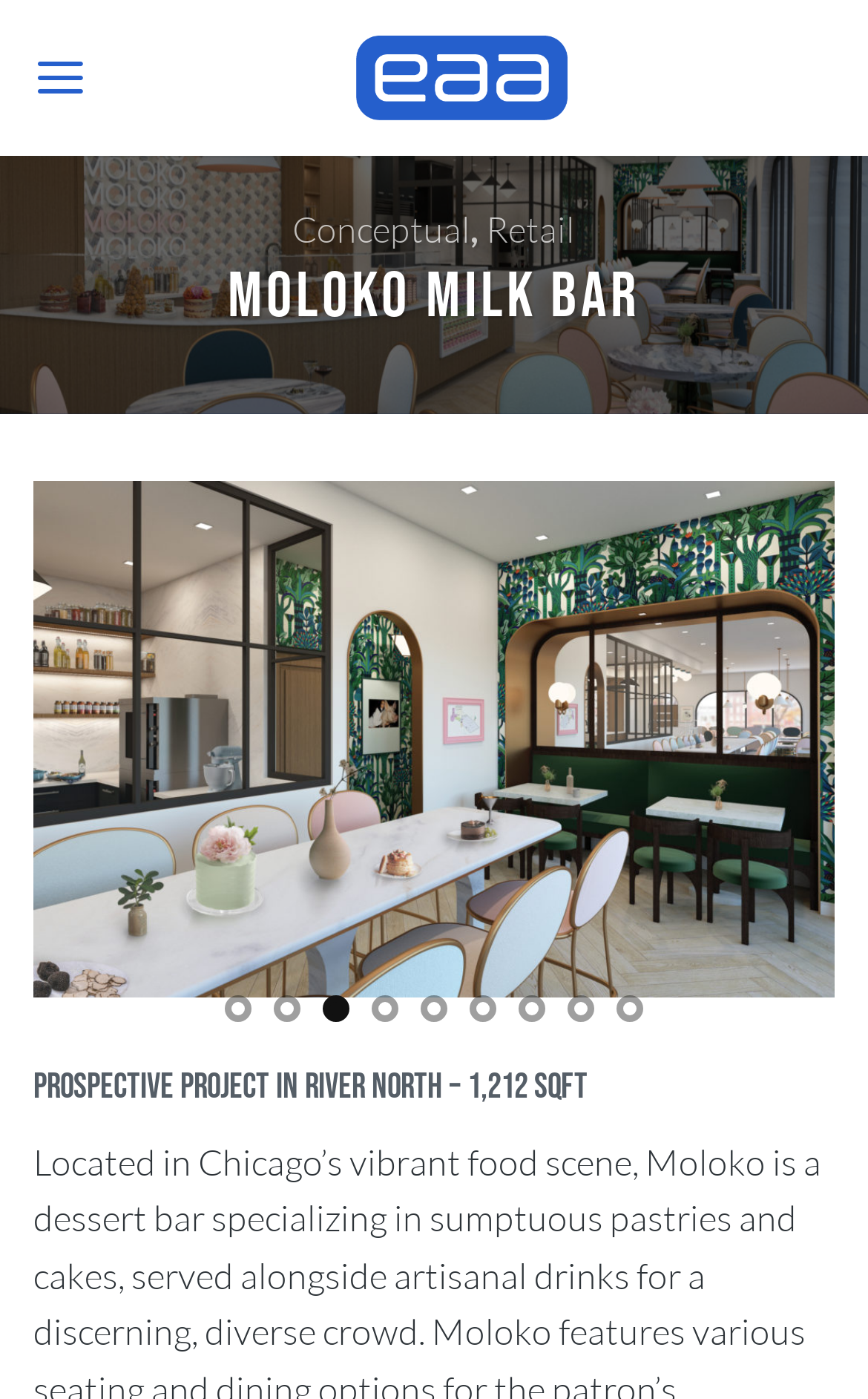How many pages are there in the menu?
Analyze the image and deliver a detailed answer to the question.

The number of pages in the menu can be determined by counting the number of 'Page dot' list items, which are 9 in total, indicating that there are 9 pages in the menu.